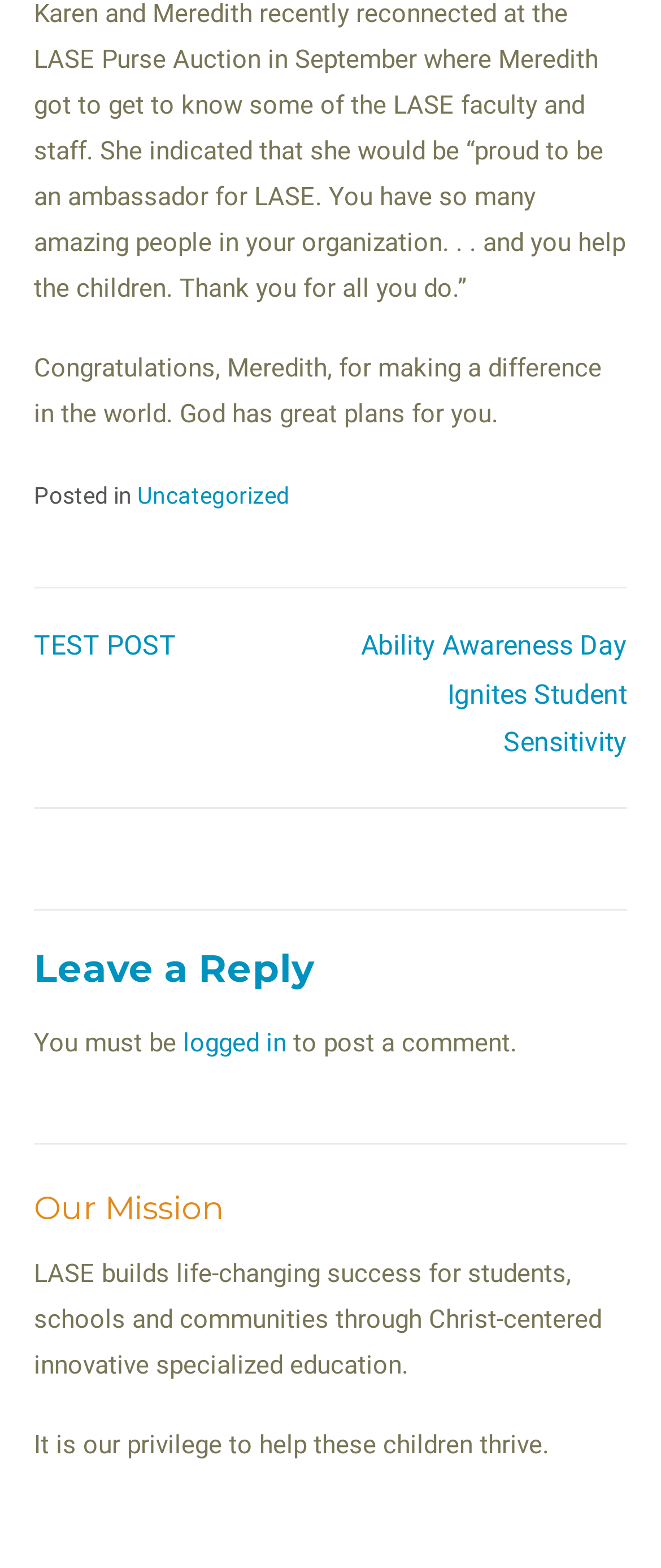Can you look at the image and give a comprehensive answer to the question:
What is the category of the post?

The category of the post is 'Uncategorized', which is indicated by the link element with the text 'Uncategorized' in the FooterAsNonLandmark section.